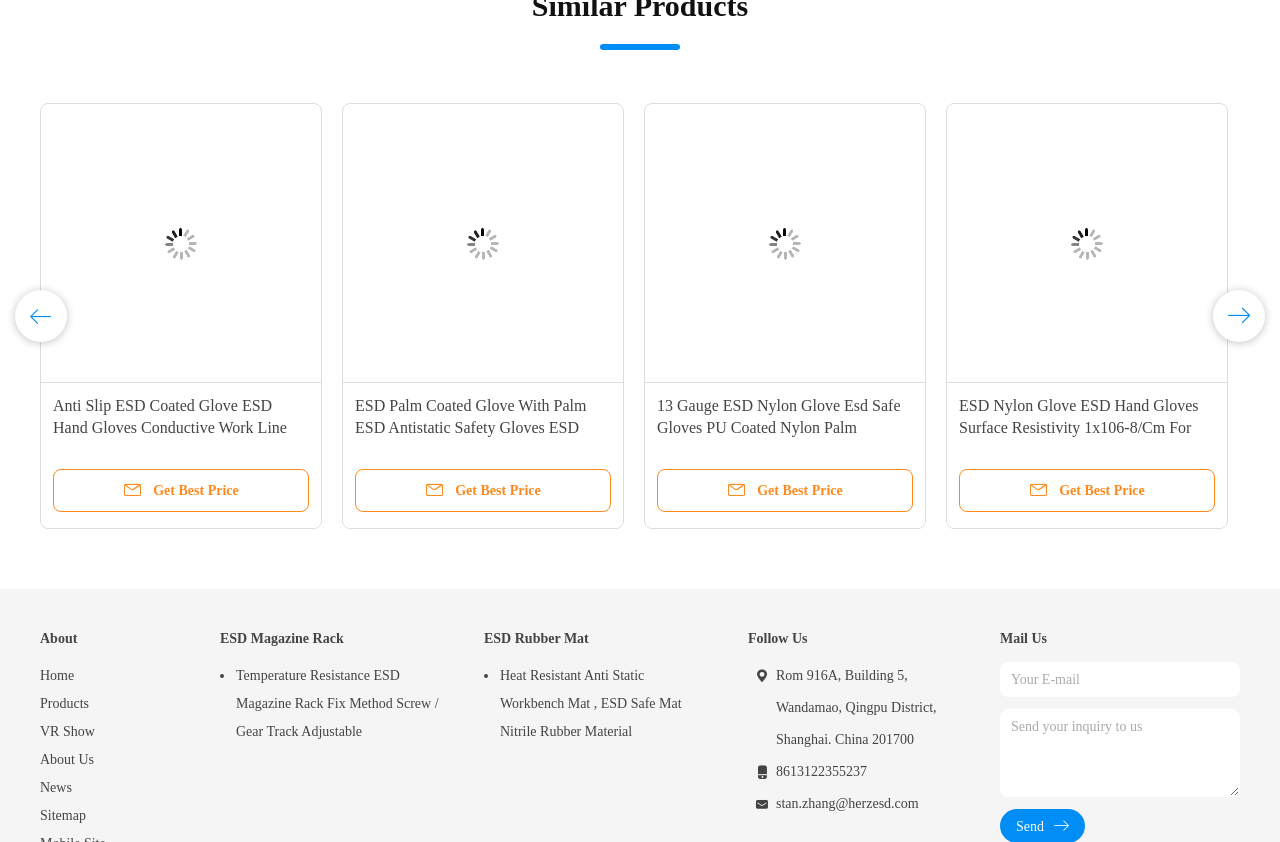Using the element description: "Sitemap", determine the bounding box coordinates. The coordinates should be in the format [left, top, right, bottom], with values between 0 and 1.

[0.031, 0.952, 0.141, 0.986]